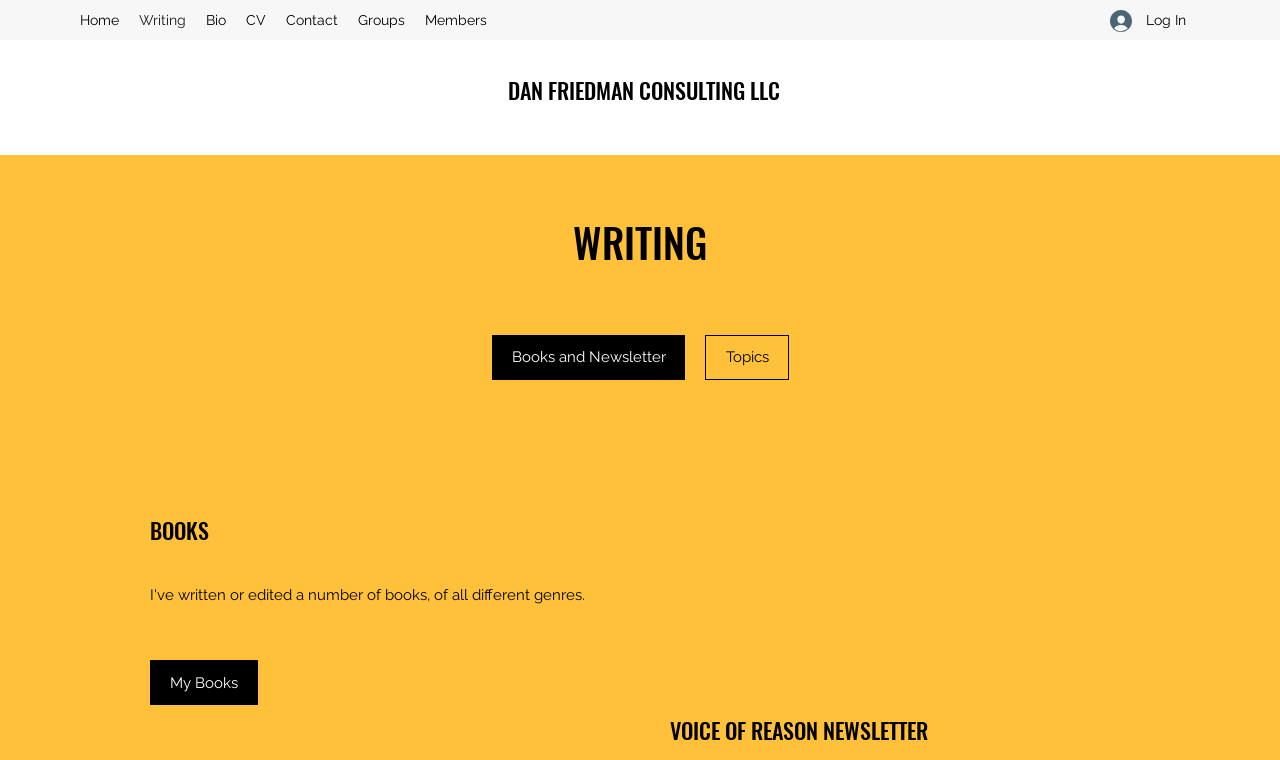Find the bounding box coordinates of the clickable area required to complete the following action: "check books".

[0.117, 0.869, 0.202, 0.928]